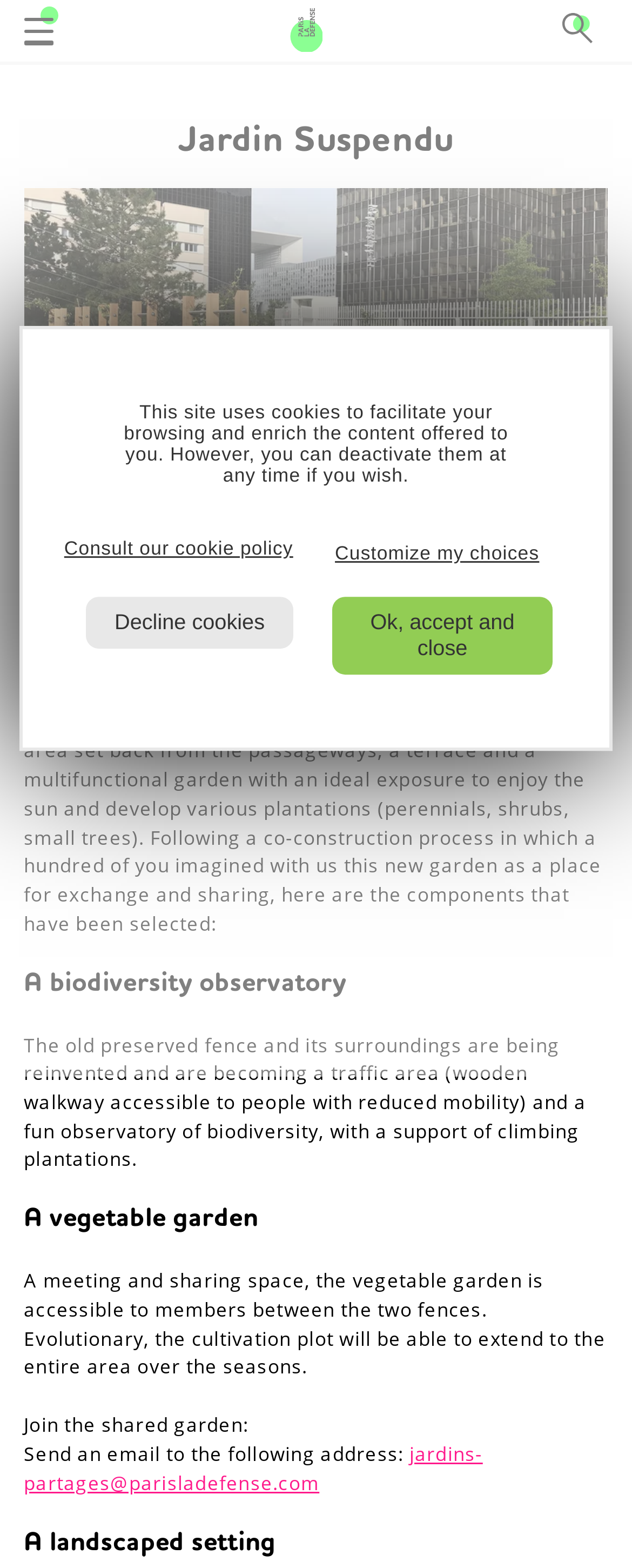Detail the webpage's structure and highlights in your description.

The webpage is about Jardin Suspendu, a shared garden in La Défense, Paris. At the top, there are three buttons and a link to "Paris la Défense". Below these elements, the main content of the page is divided into sections. 

The first section has a heading "Jardin Suspendu" and an image with the same name. Below the image, there is a paragraph describing the garden's location and features. 

The next section is about the garden's components, which are described in three subsections. The first subsection has a heading "A biodiversity observatory" and a paragraph explaining the old fence being reinvented as a traffic area and a fun observatory of biodiversity. 

The second subsection has a heading "A vegetable garden" and a paragraph describing the garden as a meeting and sharing space accessible to members. 

The third subsection has a heading "A landscaped setting", but there is no corresponding paragraph. 

Below these sections, there is a call-to-action to join the shared garden, with an email address provided. 

At the bottom of the page, there is a notice about the site using cookies, with links to consult the cookie policy and customize choices. There are also two buttons to decline cookies or accept and close.